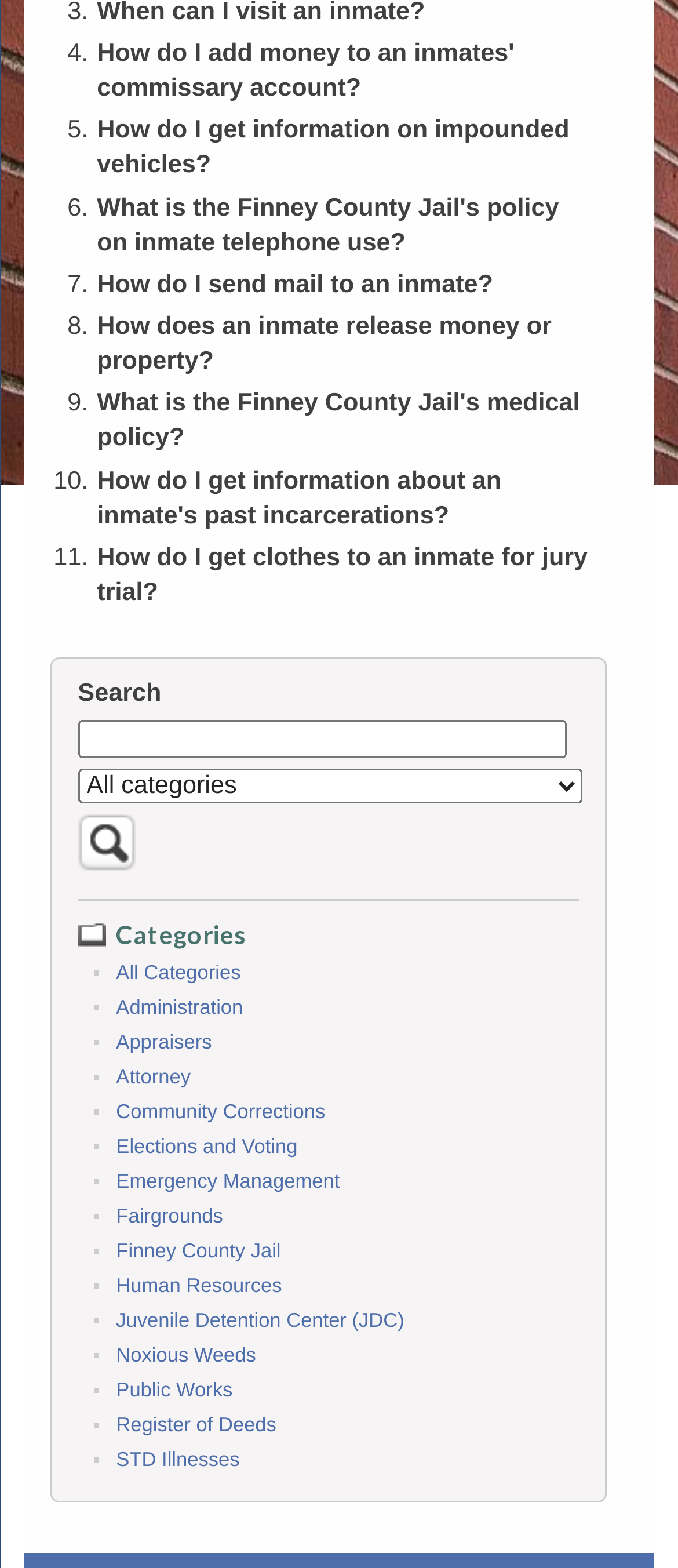Based on the image, provide a detailed response to the question:
What is the first FAQ about?

I looked at the first FAQ listed and found that it is about 'How do I add money to an inmates' commissary account?'.